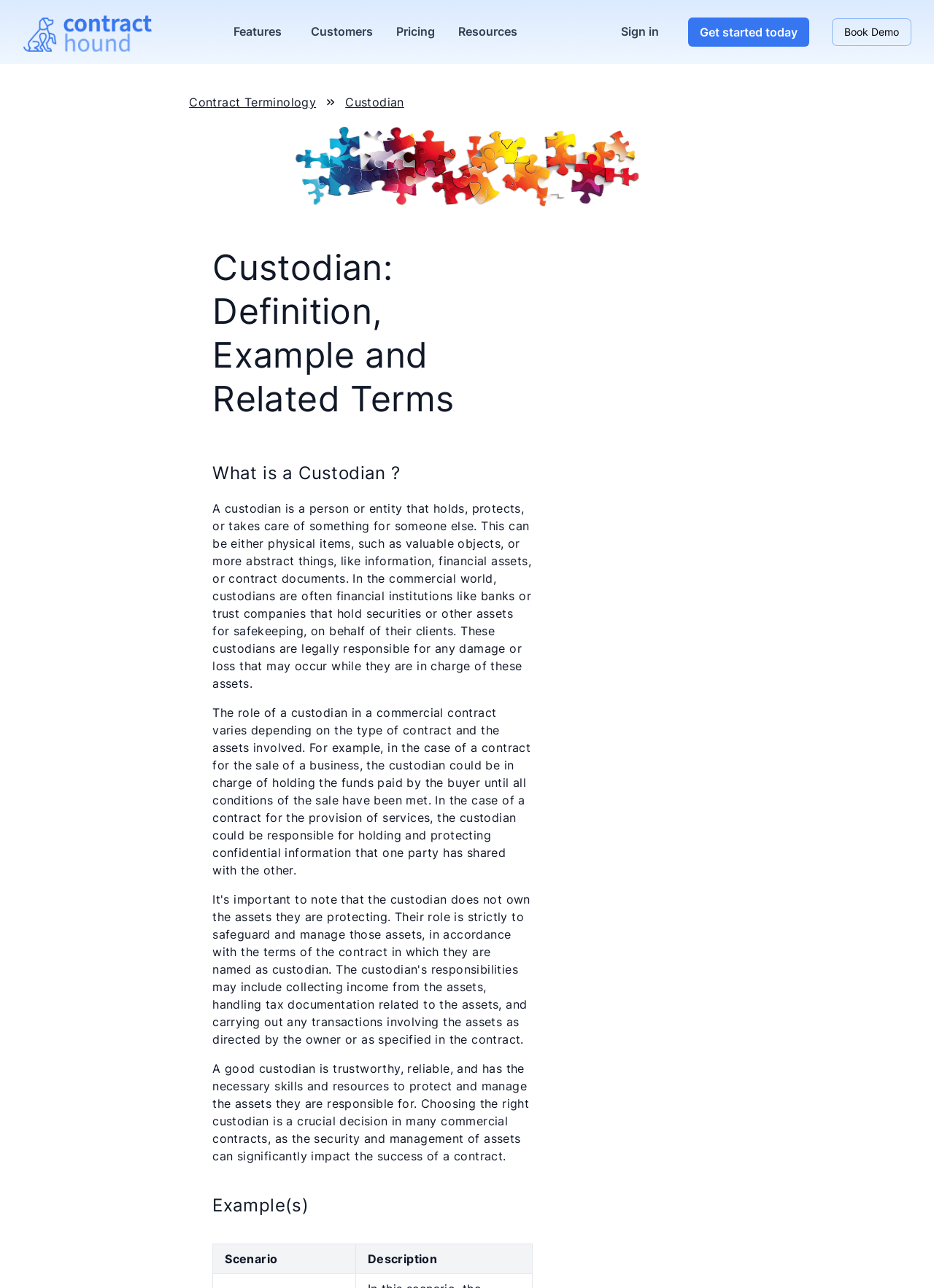Identify the bounding box coordinates for the element that needs to be clicked to fulfill this instruction: "Click on the 'Contract Terminology' link". Provide the coordinates in the format of four float numbers between 0 and 1: [left, top, right, bottom].

[0.202, 0.072, 0.338, 0.086]